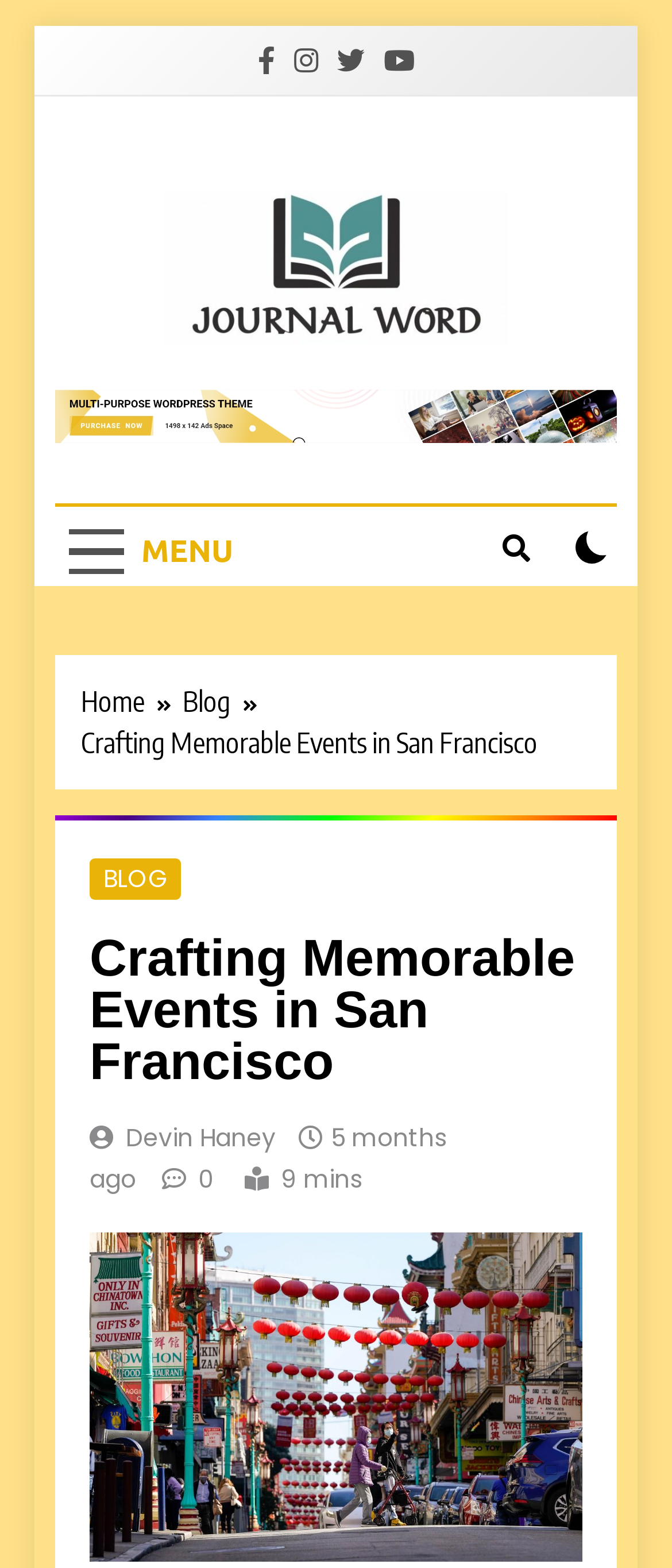Describe every aspect of the webpage comprehensively.

This webpage appears to be a blog post about crafting memorable events in San Francisco. At the top left, there is a link to skip to the content. On the top right, there are several social media links represented by icons. Below these icons, the website's logo "Journal Word" is displayed, accompanied by an image.

On the top navigation bar, there is a link to the homepage and a link to the blog section. A breadcrumbs navigation menu is located below, showing the current page's location within the website.

The main content of the webpage is a blog post titled "Crafting Memorable Events in San Francisco". The title is displayed in a large font size, and below it, there are links to the blog category and the author's name, Devin Haney. The post was published 5 months ago, and it has been read for 9 minutes.

To the right of the title, there is a static text displaying the number of views, which is 0. Below the title, there is a large image related to San Francisco, which takes up most of the page's width.

On the top right corner, there is a menu button and a search icon. A checkbox is located next to the search icon.